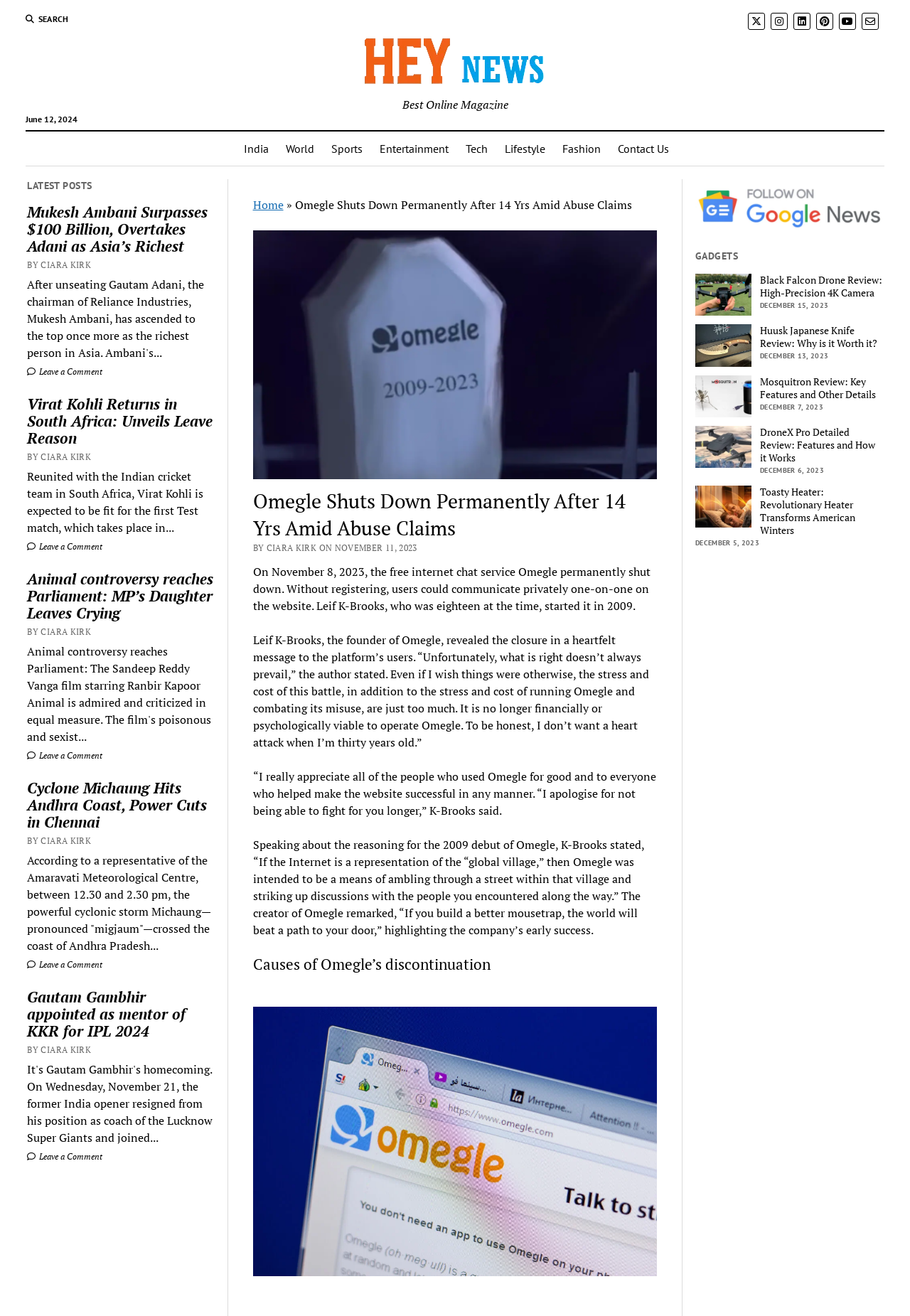Specify the bounding box coordinates of the element's region that should be clicked to achieve the following instruction: "search". The bounding box coordinates consist of four float numbers between 0 and 1, in the format [left, top, right, bottom].

[0.028, 0.01, 0.076, 0.019]